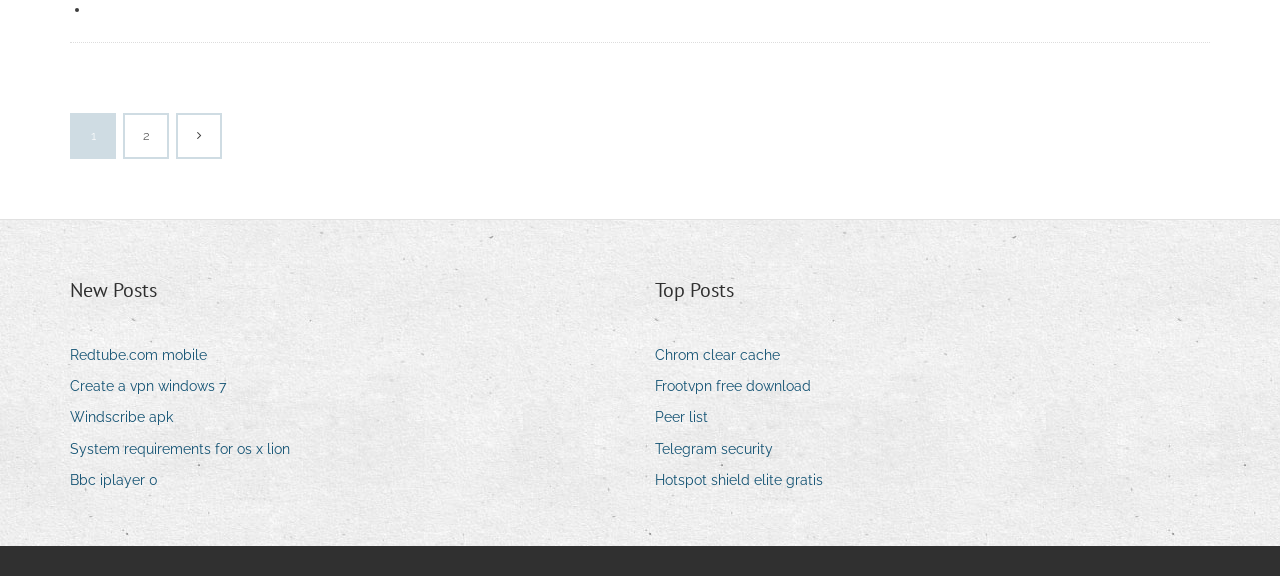Give a succinct answer to this question in a single word or phrase: 
What is the category of posts on the left side?

New Posts